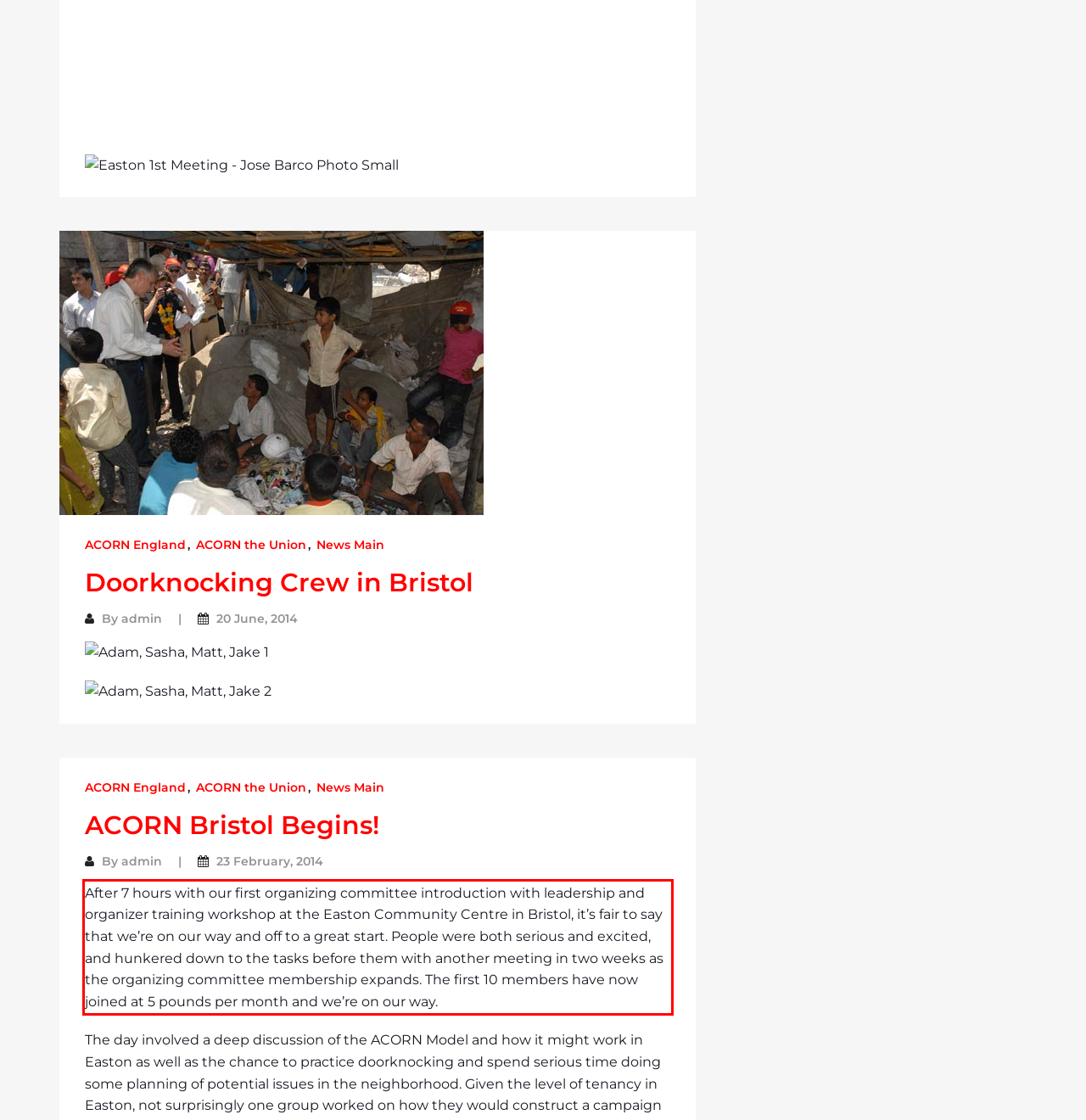Review the screenshot of the webpage and recognize the text inside the red rectangle bounding box. Provide the extracted text content.

After 7 hours with our first organizing committee introduction with leadership and organizer training workshop at the Easton Community Centre in Bristol, it’s fair to say that we’re on our way and off to a great start. People were both serious and excited, and hunkered down to the tasks before them with another meeting in two weeks as the organizing committee membership expands. The first 10 members have now joined at 5 pounds per month and we’re on our way.